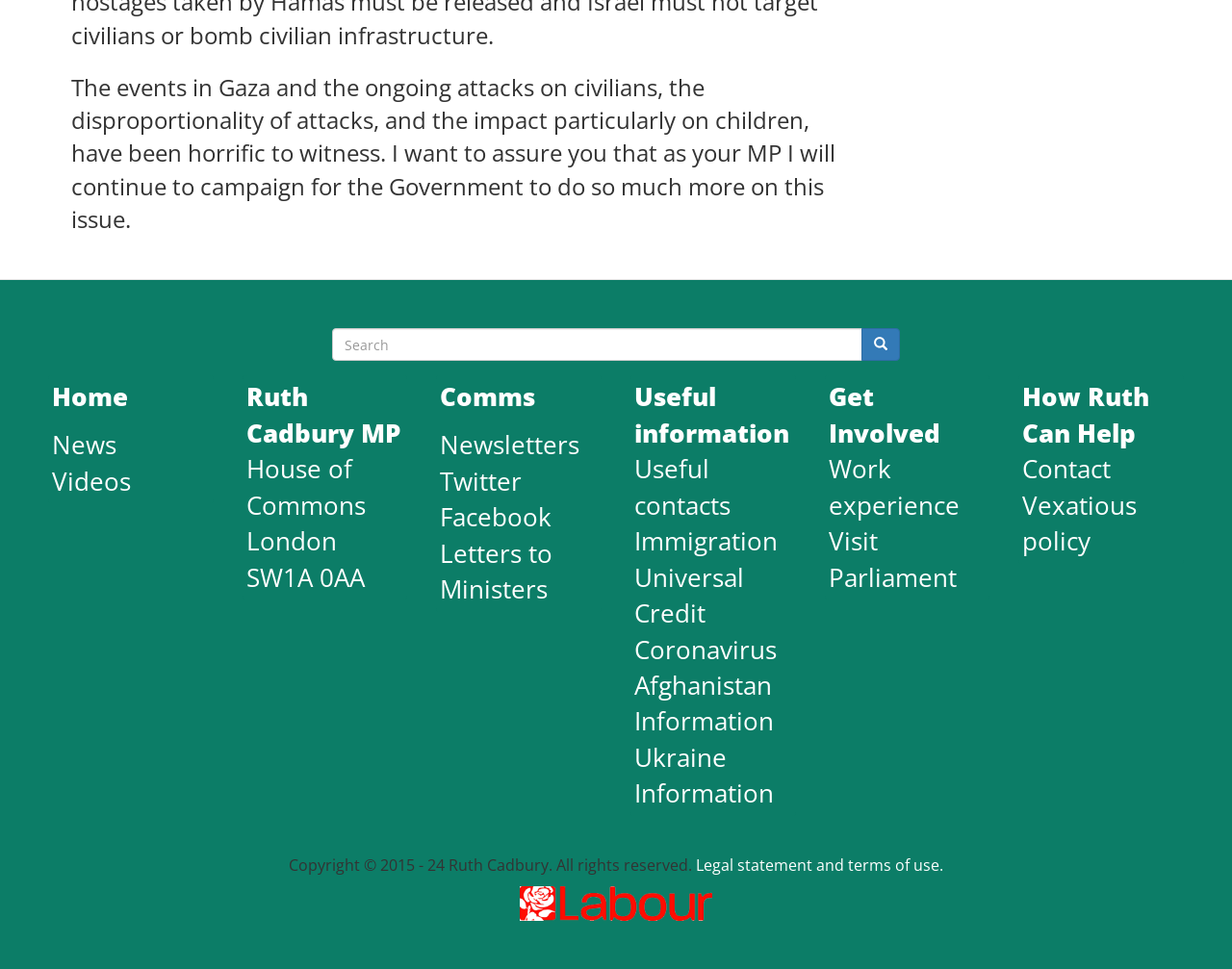Locate the bounding box coordinates of the element to click to perform the following action: 'Visit Ruth Cadbury's Twitter page'. The coordinates should be given as four float values between 0 and 1, in the form of [left, top, right, bottom].

[0.357, 0.478, 0.424, 0.514]